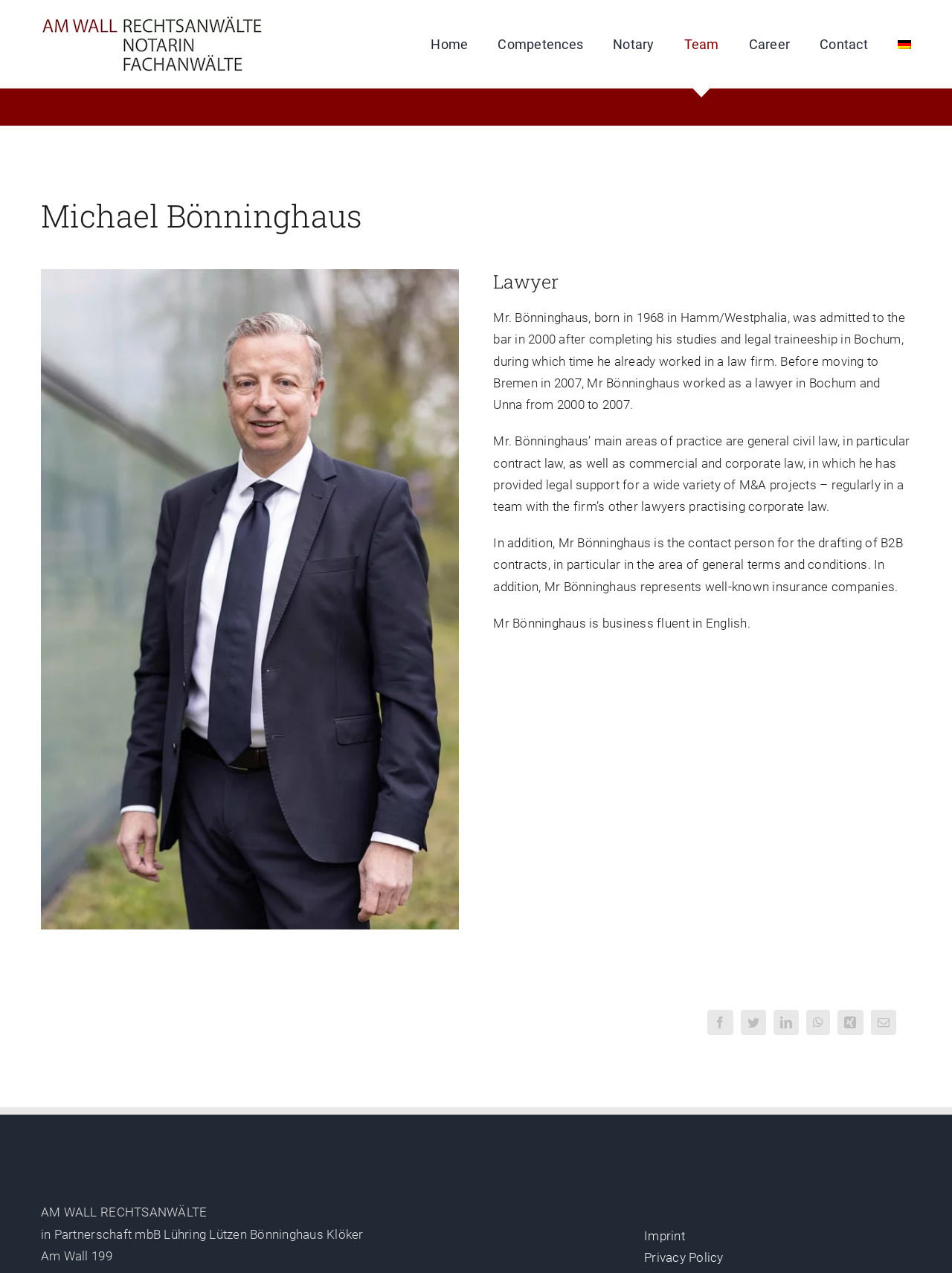Please provide a short answer using a single word or phrase for the question:
What is the name of the law firm?

AM WALL RECHTSANWÄLTE